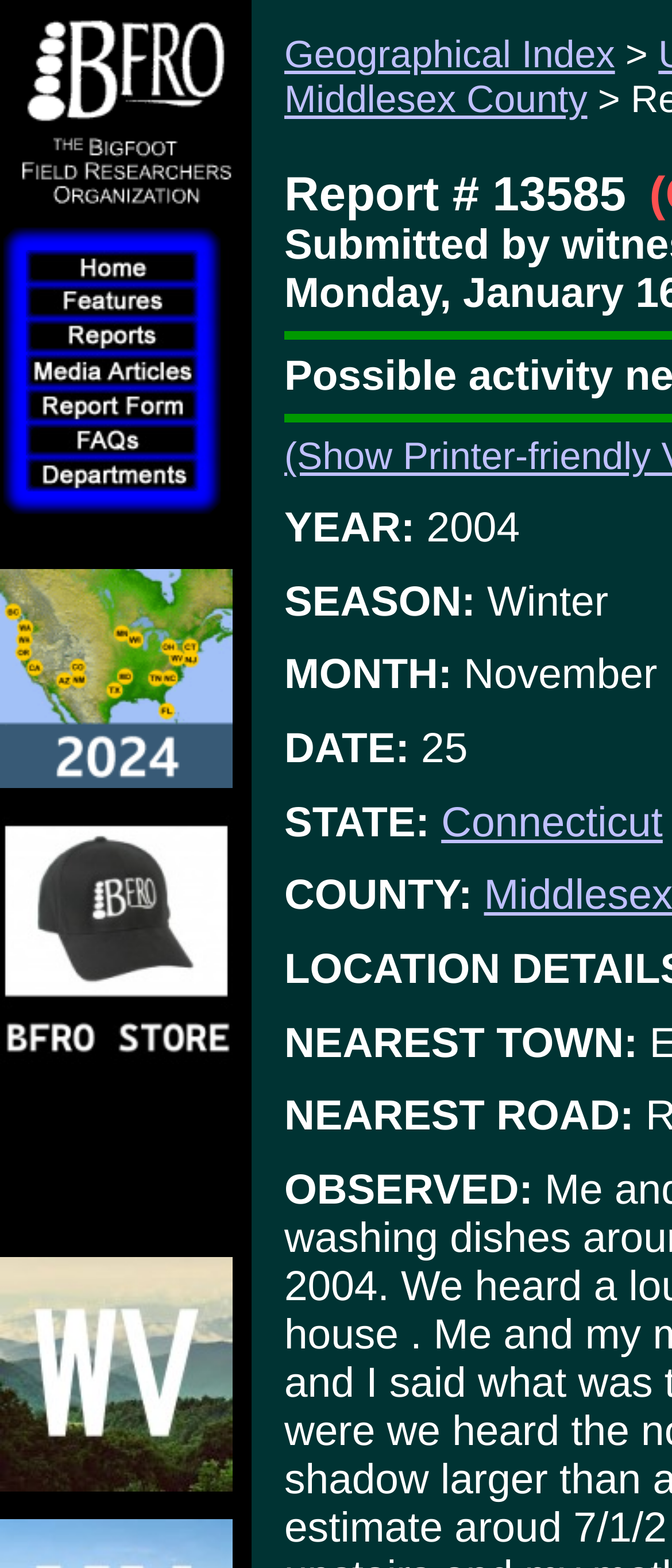Please identify the bounding box coordinates of the element I need to click to follow this instruction: "Click the Bigfoot Field Researchers Organization logo".

[0.019, 0.13, 0.353, 0.147]